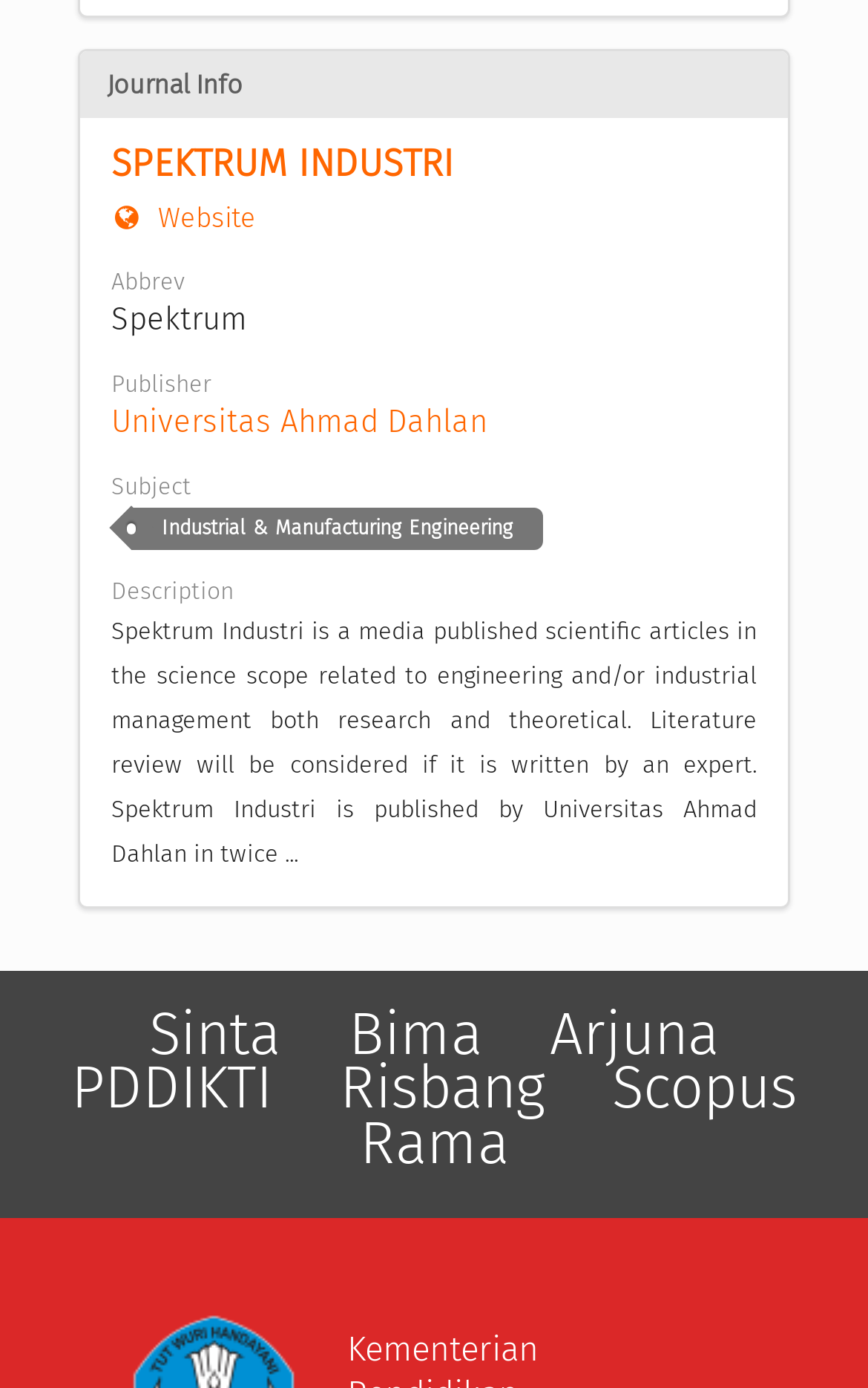Please find the bounding box coordinates of the section that needs to be clicked to achieve this instruction: "Go to Universitas Ahmad Dahlan website".

[0.128, 0.29, 0.562, 0.318]